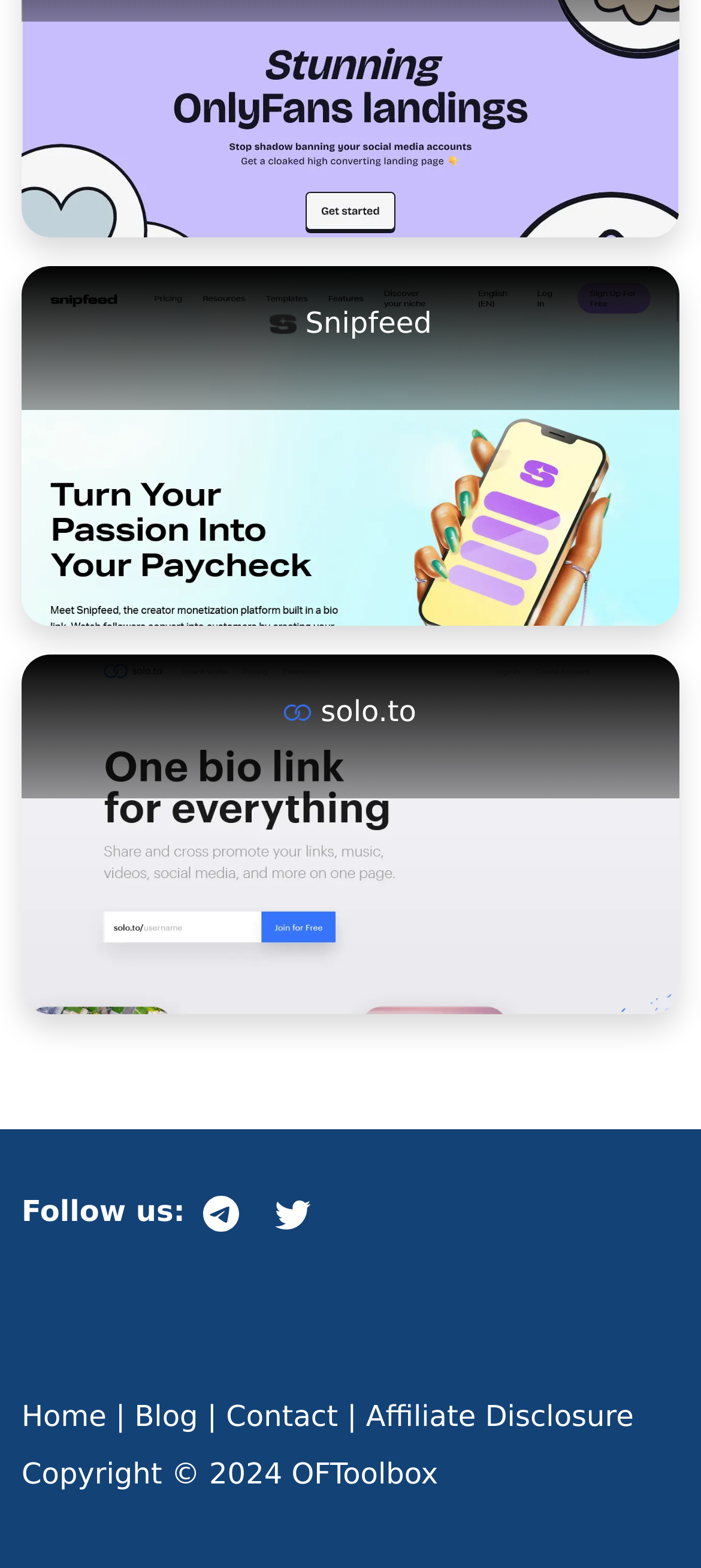Please find the bounding box coordinates of the element that must be clicked to perform the given instruction: "Visit the Blog". The coordinates should be four float numbers from 0 to 1, i.e., [left, top, right, bottom].

[0.192, 0.892, 0.283, 0.914]